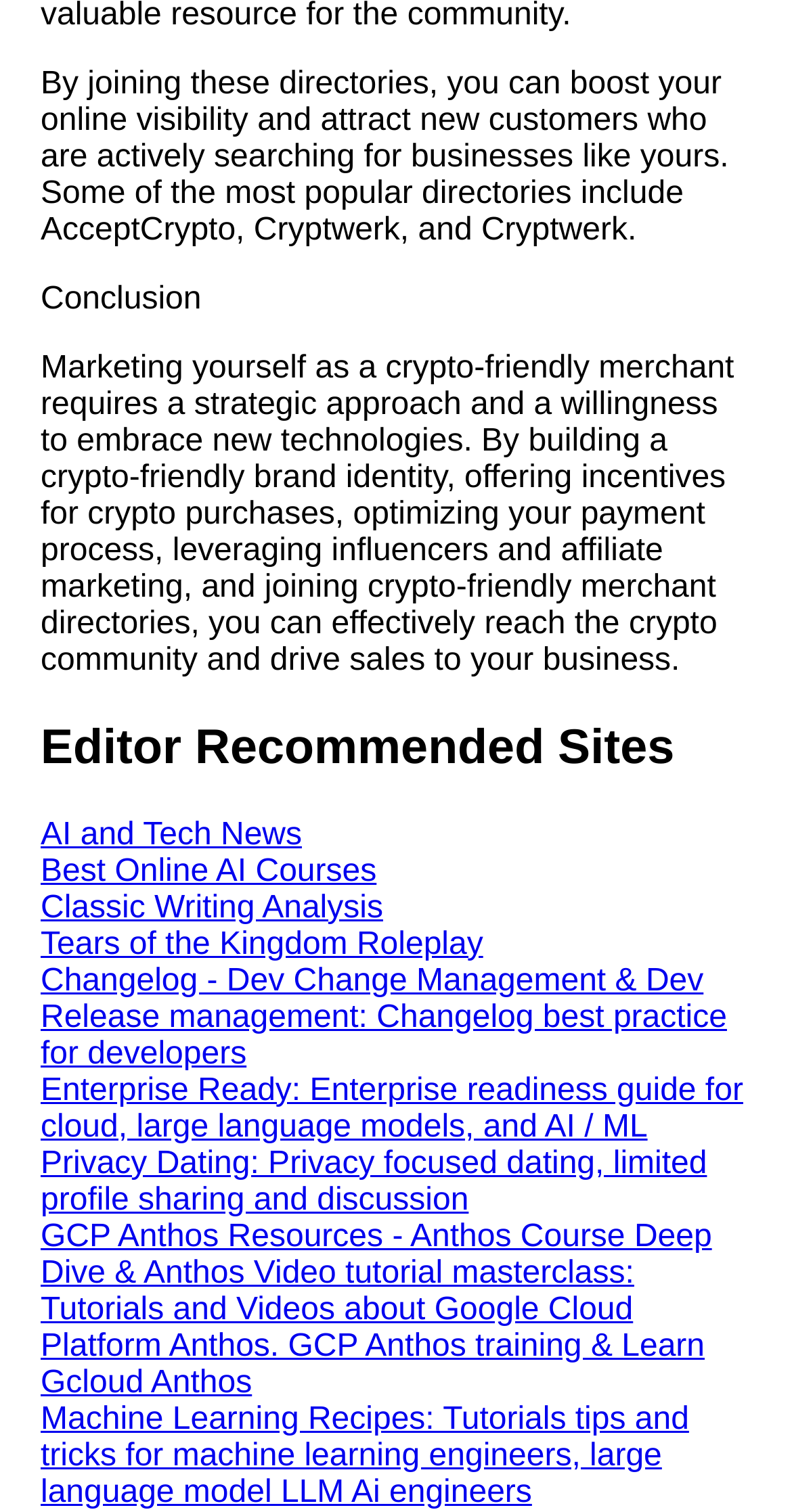Given the description "Tears of the Kingdom Roleplay", provide the bounding box coordinates of the corresponding UI element.

[0.051, 0.613, 0.61, 0.636]